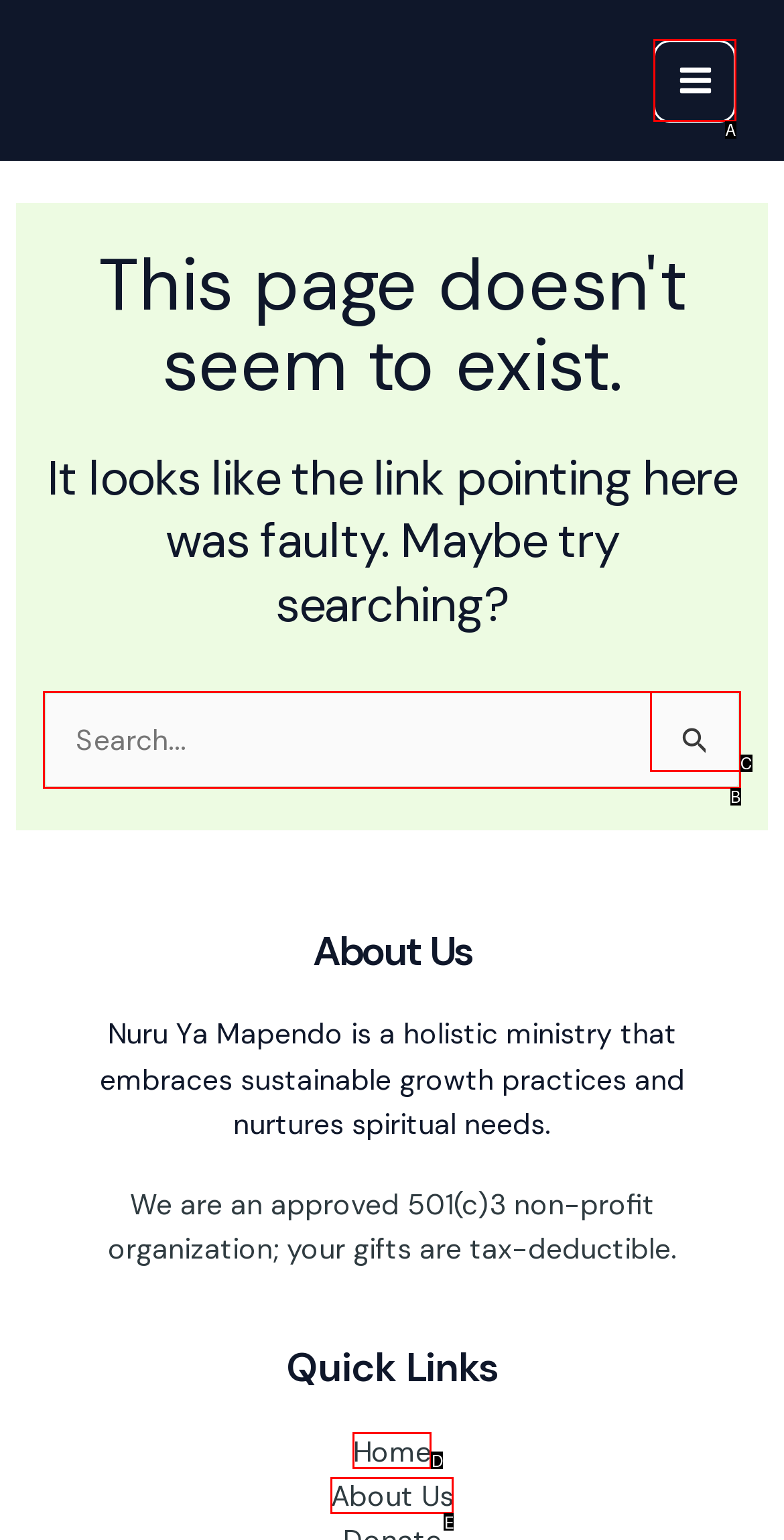Identify the HTML element that corresponds to the following description: About Us. Provide the letter of the correct option from the presented choices.

E